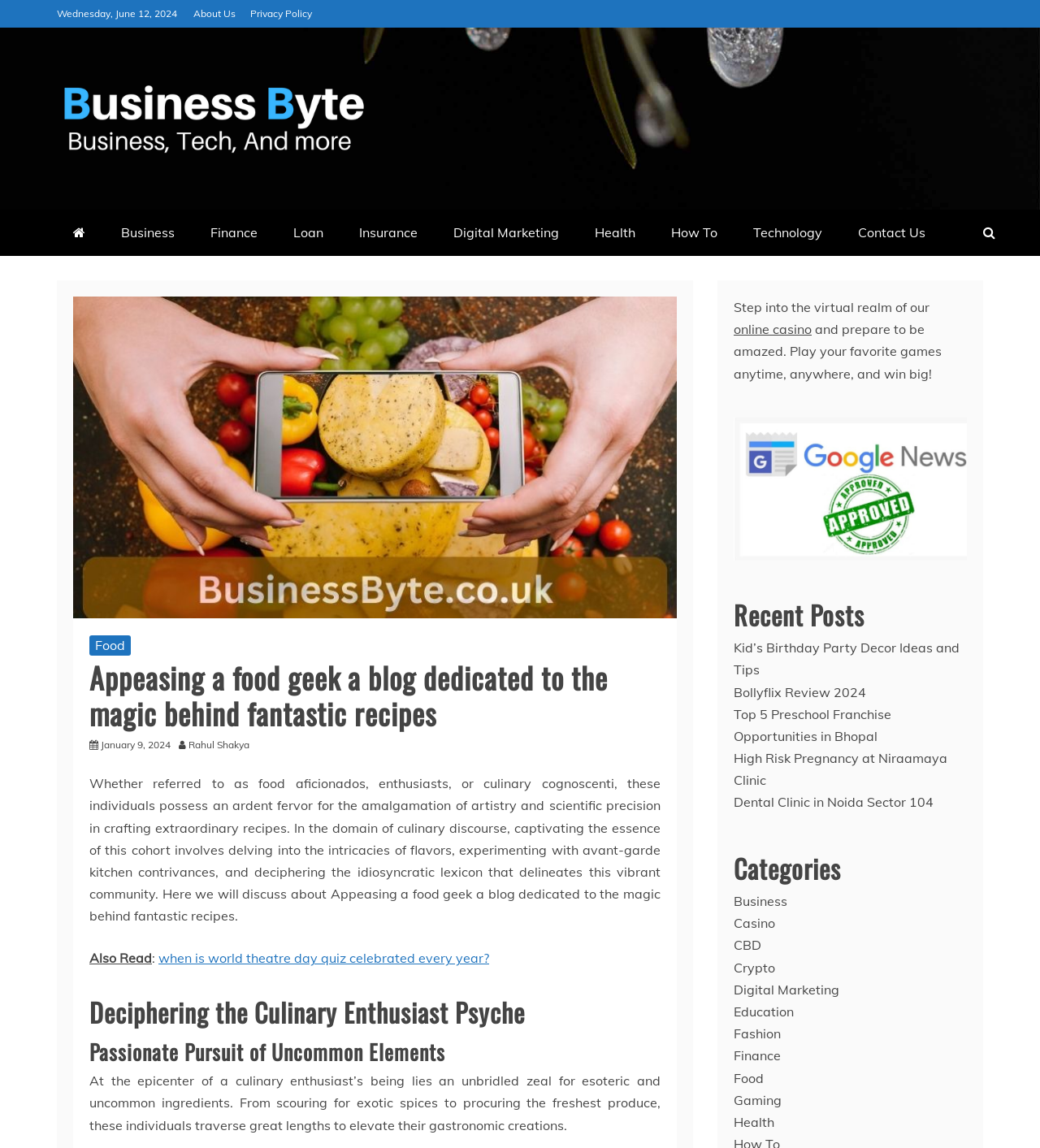Locate the bounding box coordinates of the area you need to click to fulfill this instruction: 'Enter your email'. The coordinates must be in the form of four float numbers ranging from 0 to 1: [left, top, right, bottom].

None